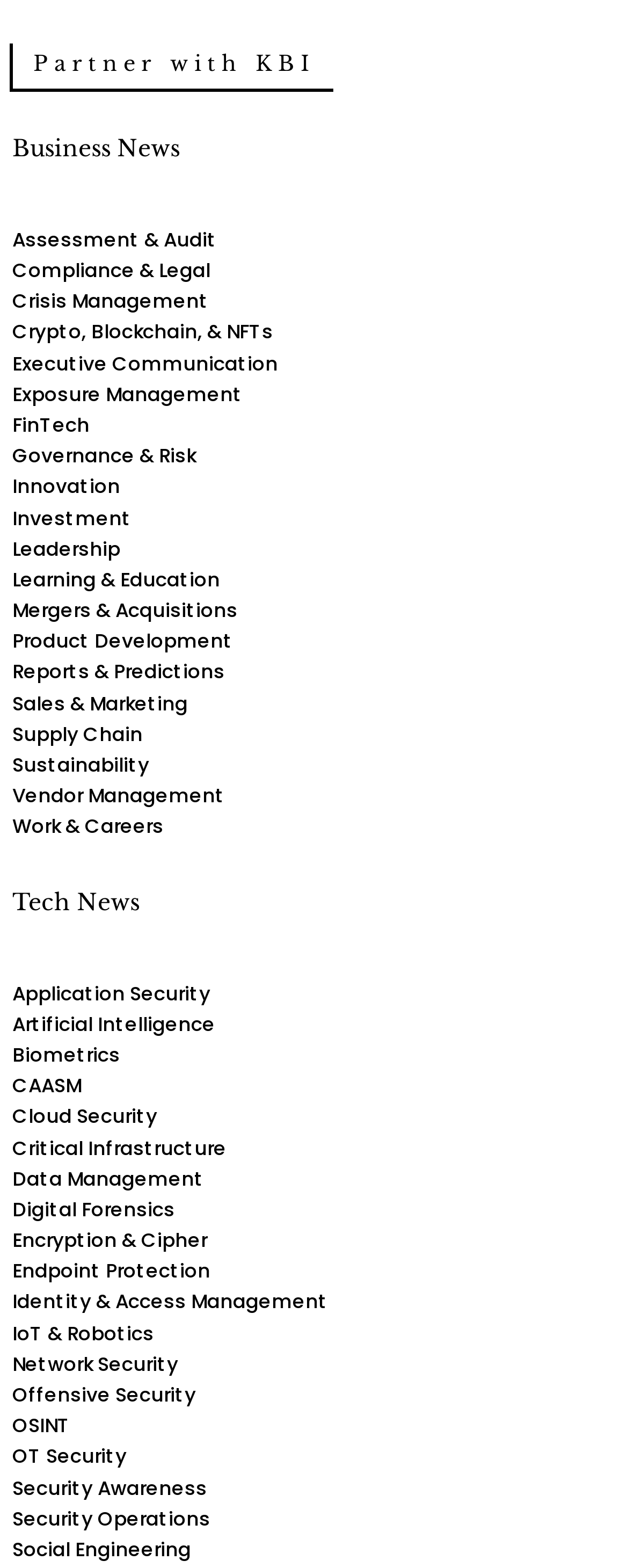How many headings are there on this webpage?
Refer to the image and provide a thorough answer to the question.

I looked at the webpage and found two headings: 'Business News' and 'Tech News'.